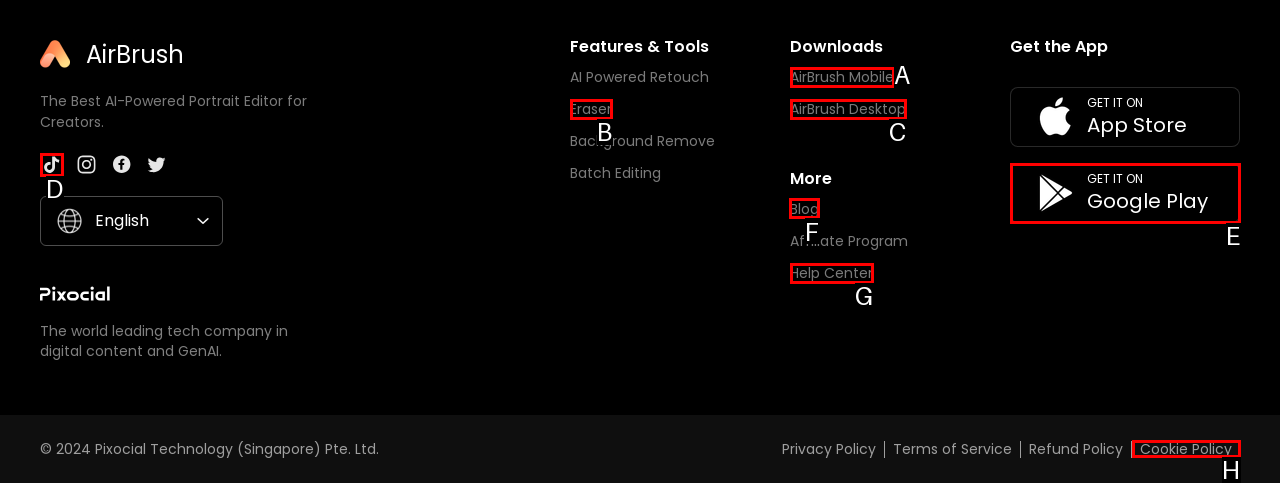Identify the correct option to click in order to accomplish the task: Read the blog Provide your answer with the letter of the selected choice.

F